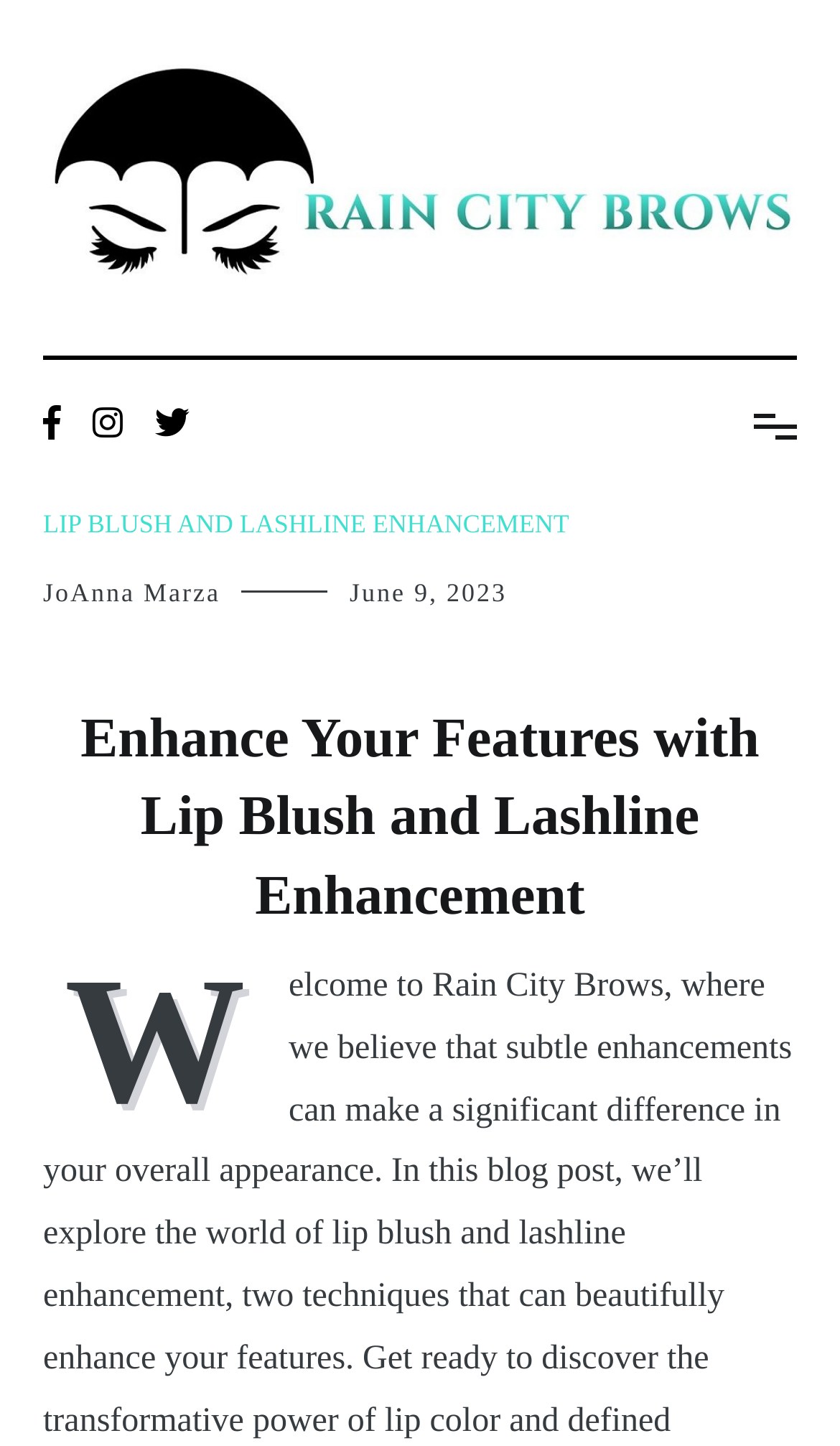Provide a short answer to the following question with just one word or phrase: What is the date of the blog post?

June 9, 2023